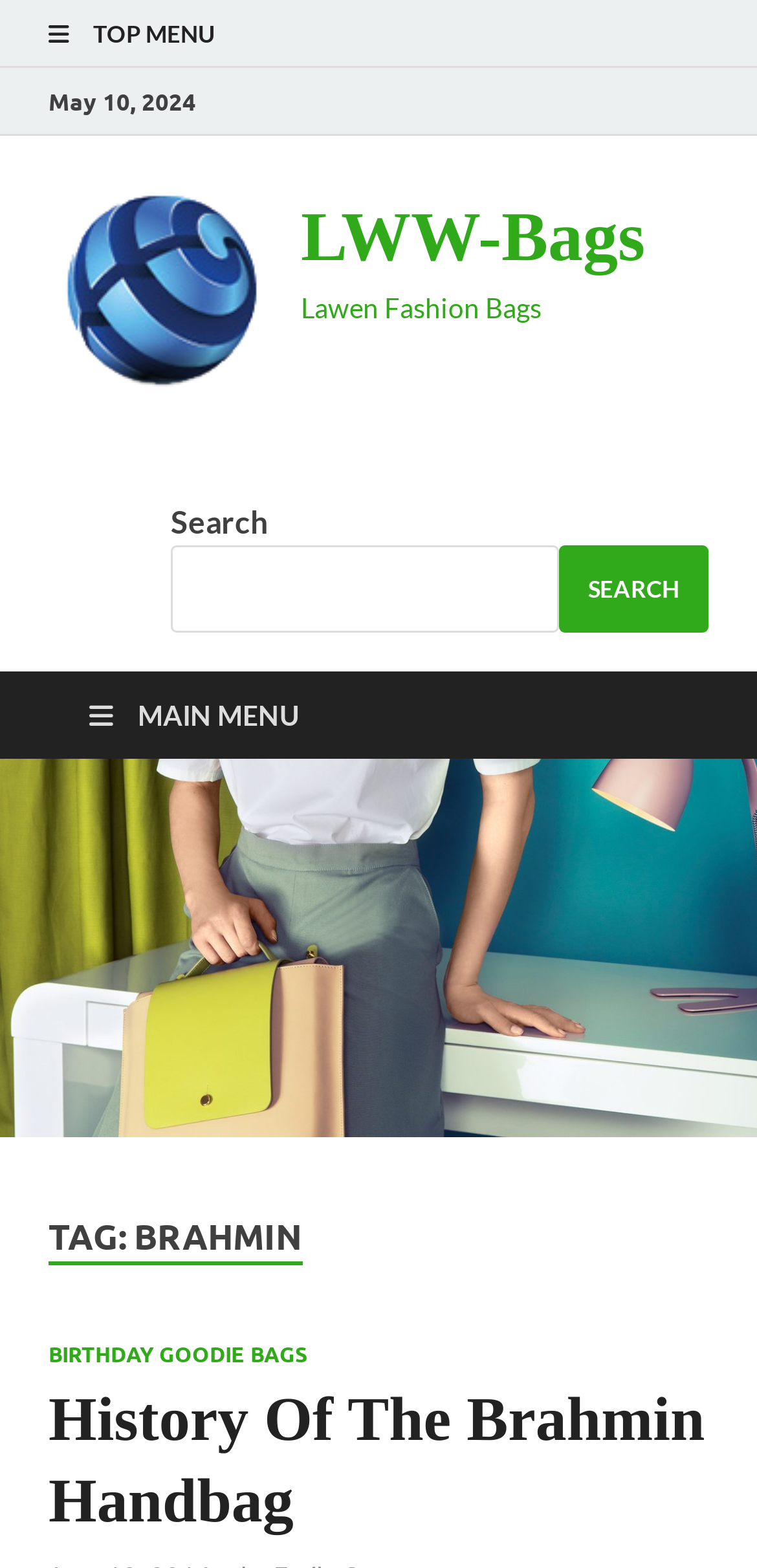Kindly determine the bounding box coordinates for the clickable area to achieve the given instruction: "Click on MAIN MENU".

[0.077, 0.428, 0.436, 0.484]